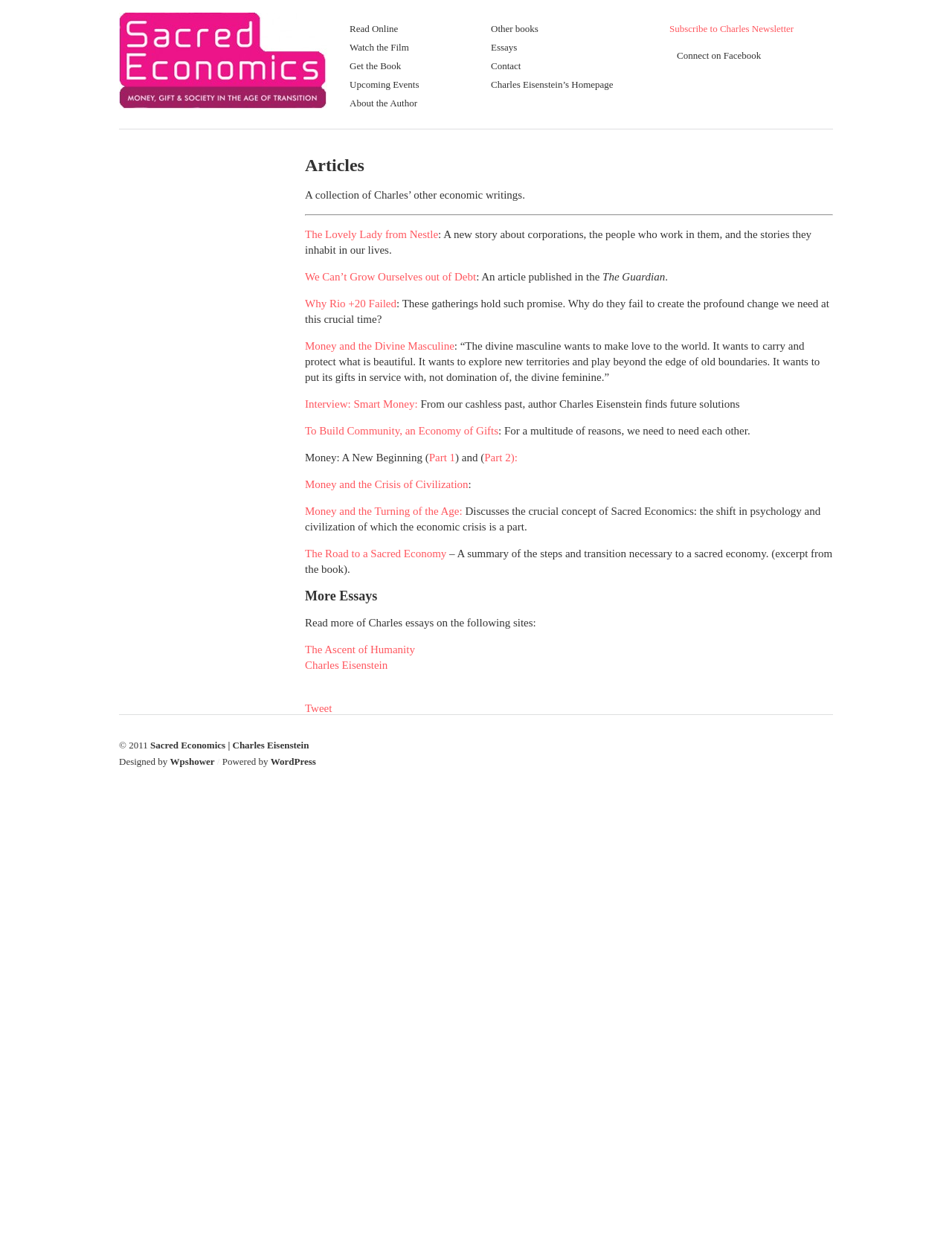Answer the question below in one word or phrase:
What is the topic of the article 'The Lovely Lady from Nestle'?

corporations and people